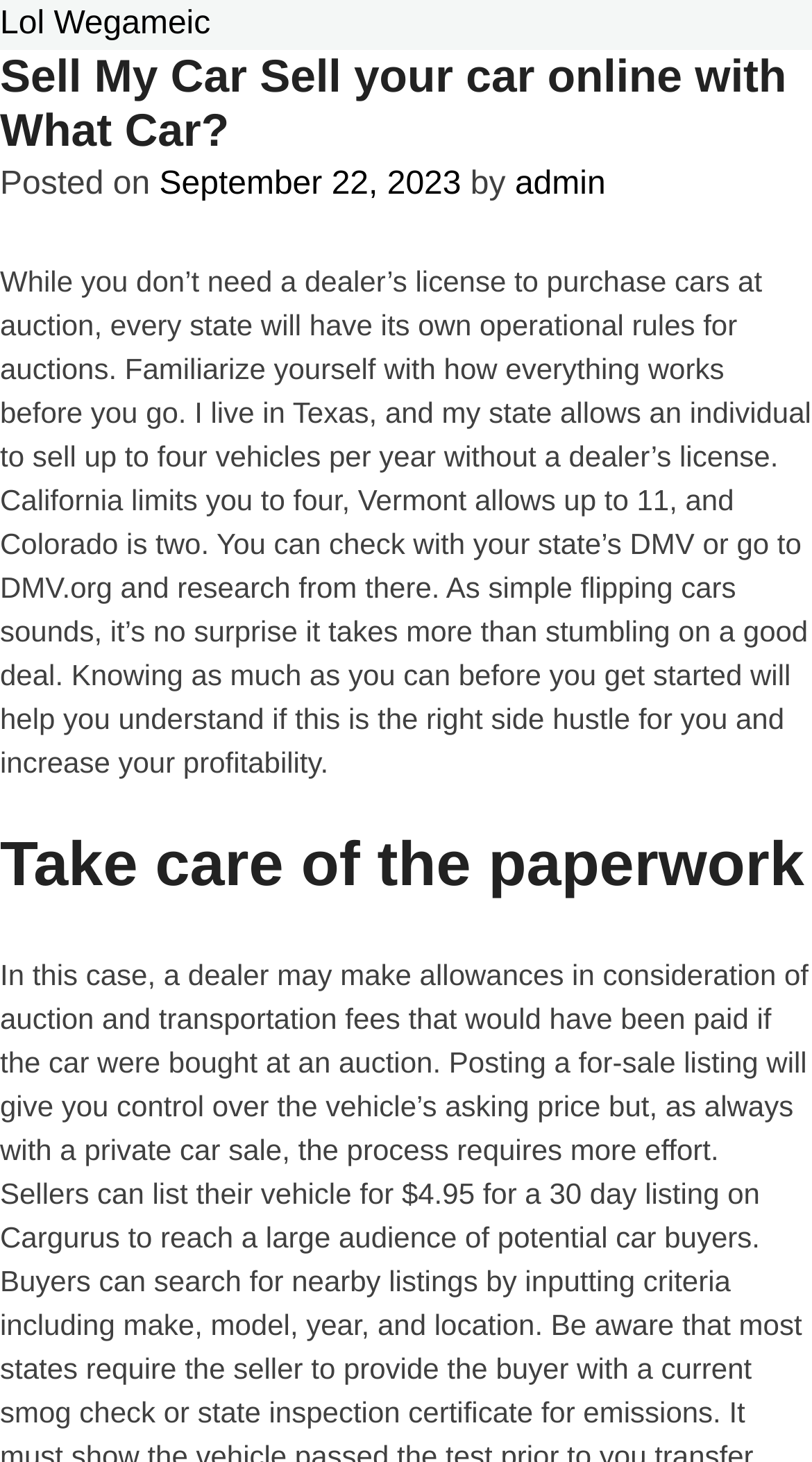What is the next step after familiarizing oneself with the auction rules?
Please use the image to provide an in-depth answer to the question.

I found this information by looking at the heading 'Take care of the paperwork' which is located below the text that talks about familiarizing oneself with the auction rules.